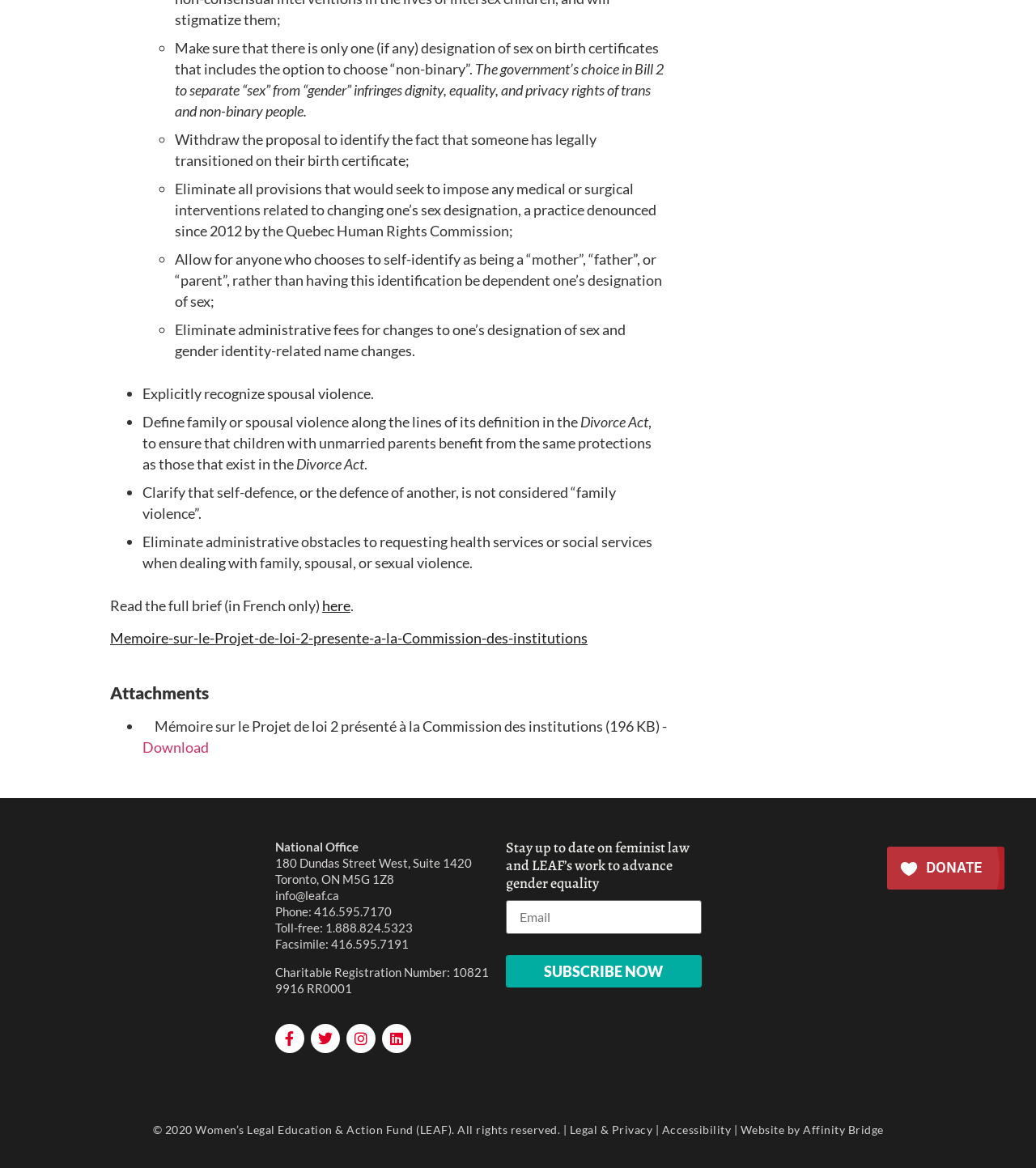Find the bounding box coordinates for the area you need to click to carry out the instruction: "Click the 'here' link to read the full brief". The coordinates should be four float numbers between 0 and 1, indicated as [left, top, right, bottom].

[0.311, 0.51, 0.338, 0.526]